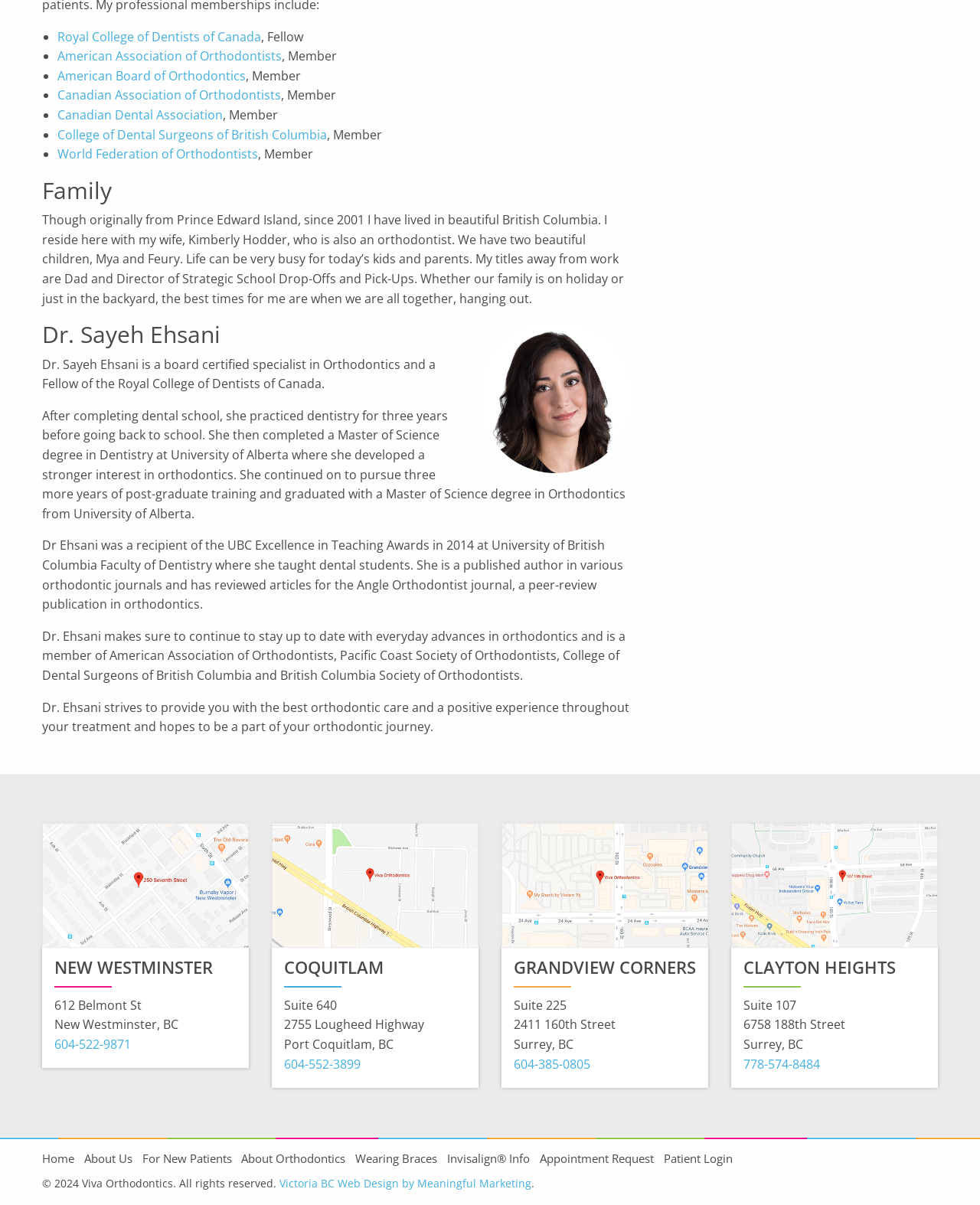Please find the bounding box coordinates of the element's region to be clicked to carry out this instruction: "Click the link to learn about Dr. Sayeh Ehsani".

[0.043, 0.266, 0.645, 0.289]